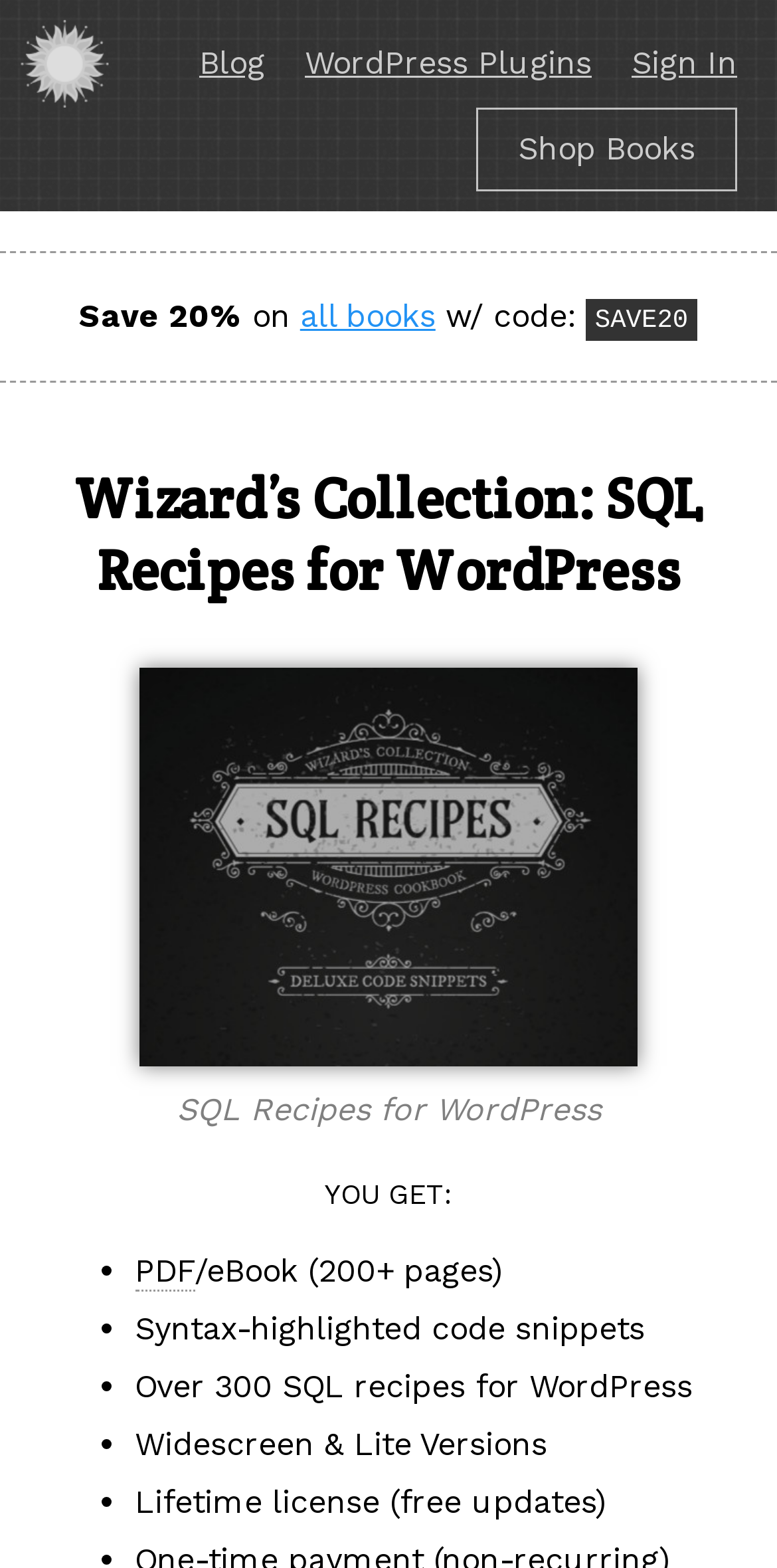Write an exhaustive caption that covers the webpage's main aspects.

This webpage is about "Wizard's Collection: SQL Recipes for WordPress" and appears to be a product page for an eBook. At the top, there are five links: "Perishable Press Books", "Blog", "WordPress Plugins", "Sign In", and "Shop Books", which are positioned horizontally across the page.

Below these links, there is a promotional offer stating "Save 20% on all books w/ code: SAVE20". This offer is highlighted and stands out on the page.

The main title of the page, "Wizard's Collection: SQL Recipes for WordPress", is a large heading that spans almost the entire width of the page. Below this title, there is a link with the same text, which is likely a product title or a call-to-action.

To the right of the title, there is an image, also with the same title, which is likely a product image or a cover art for the eBook.

Further down the page, there is a section that lists the features of the eBook, introduced by the text "YOU GET:". This section consists of four bullet points, each describing a feature of the eBook: it comes in PDF and eBook formats, has over 200 pages of syntax-highlighted code snippets, contains over 300 SQL recipes for WordPress, and offers a lifetime license with free updates.